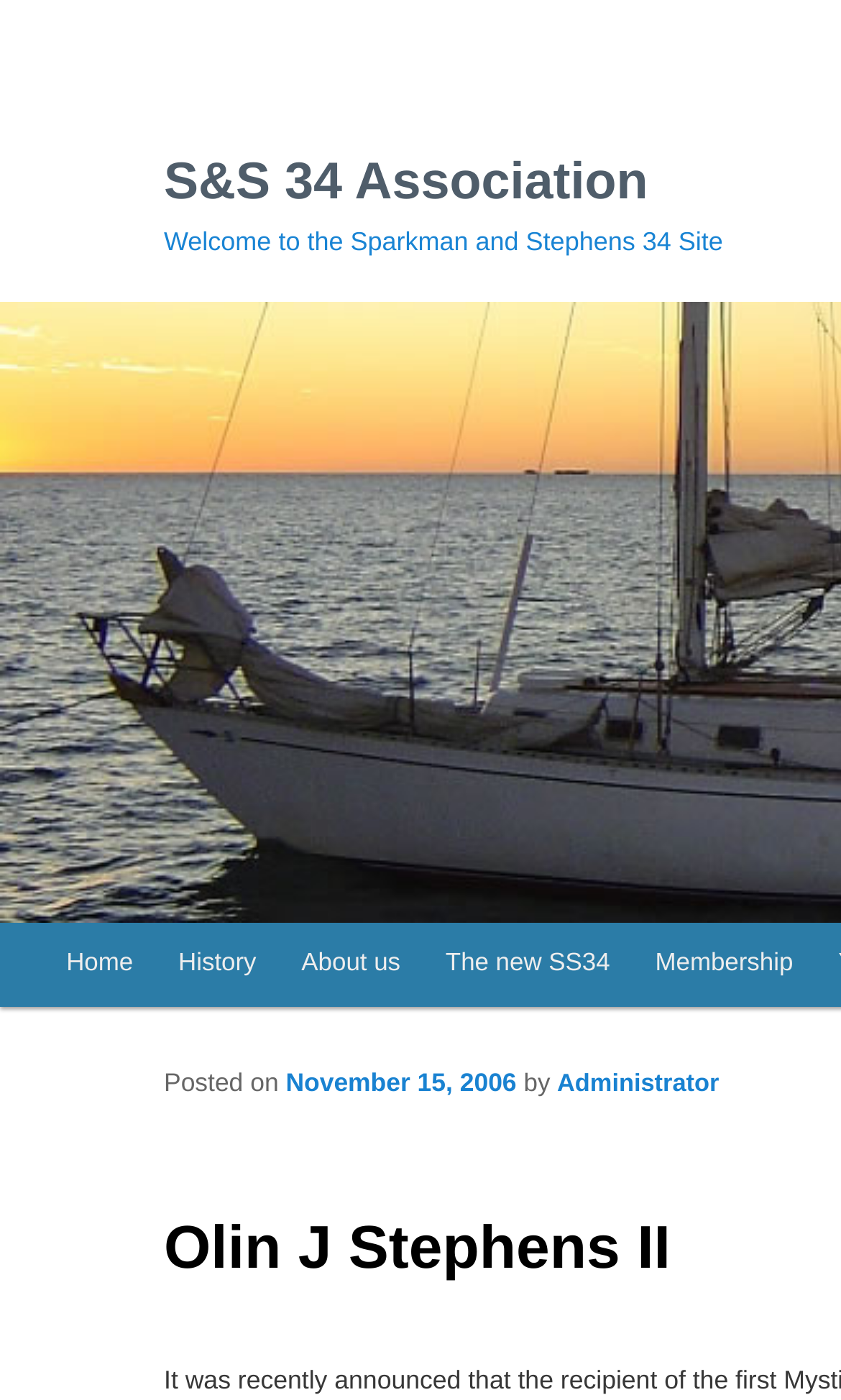How many links are under the 'Main menu'?
From the screenshot, provide a brief answer in one word or phrase.

5